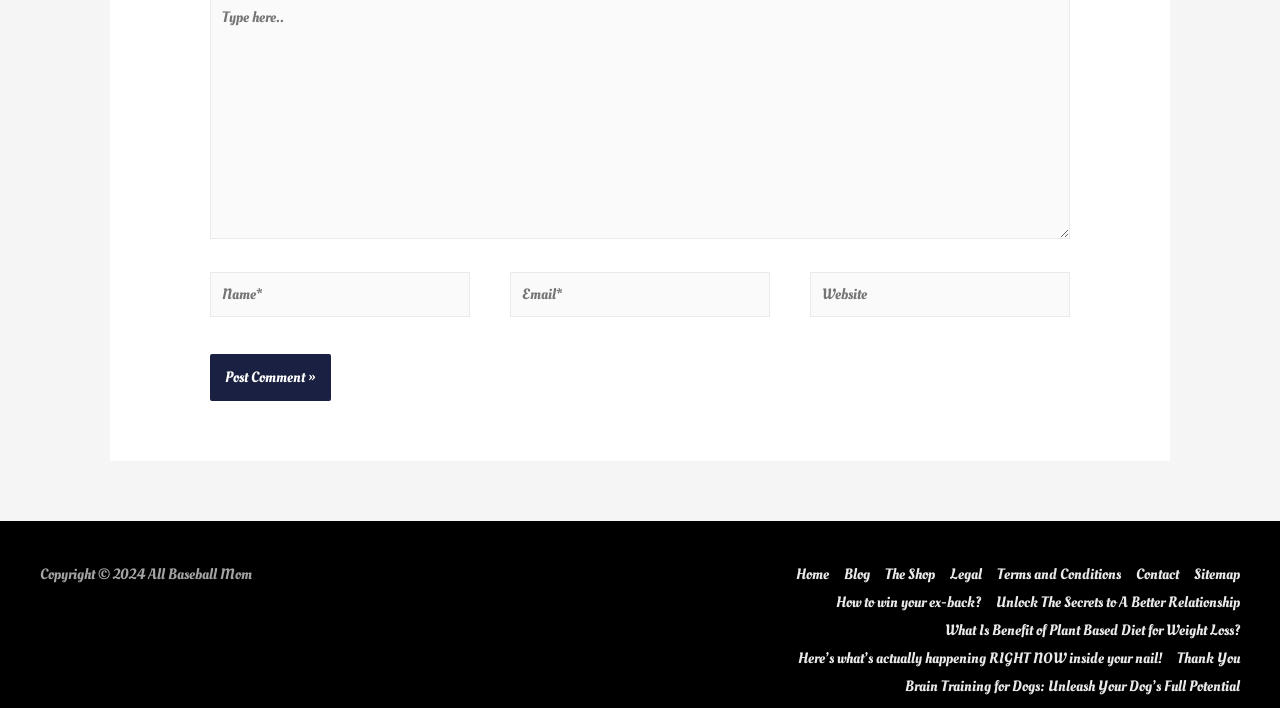Identify the bounding box coordinates of the element to click to follow this instruction: 'Read the article about winning your ex-back'. Ensure the coordinates are four float values between 0 and 1, provided as [left, top, right, bottom].

[0.641, 0.837, 0.766, 0.866]